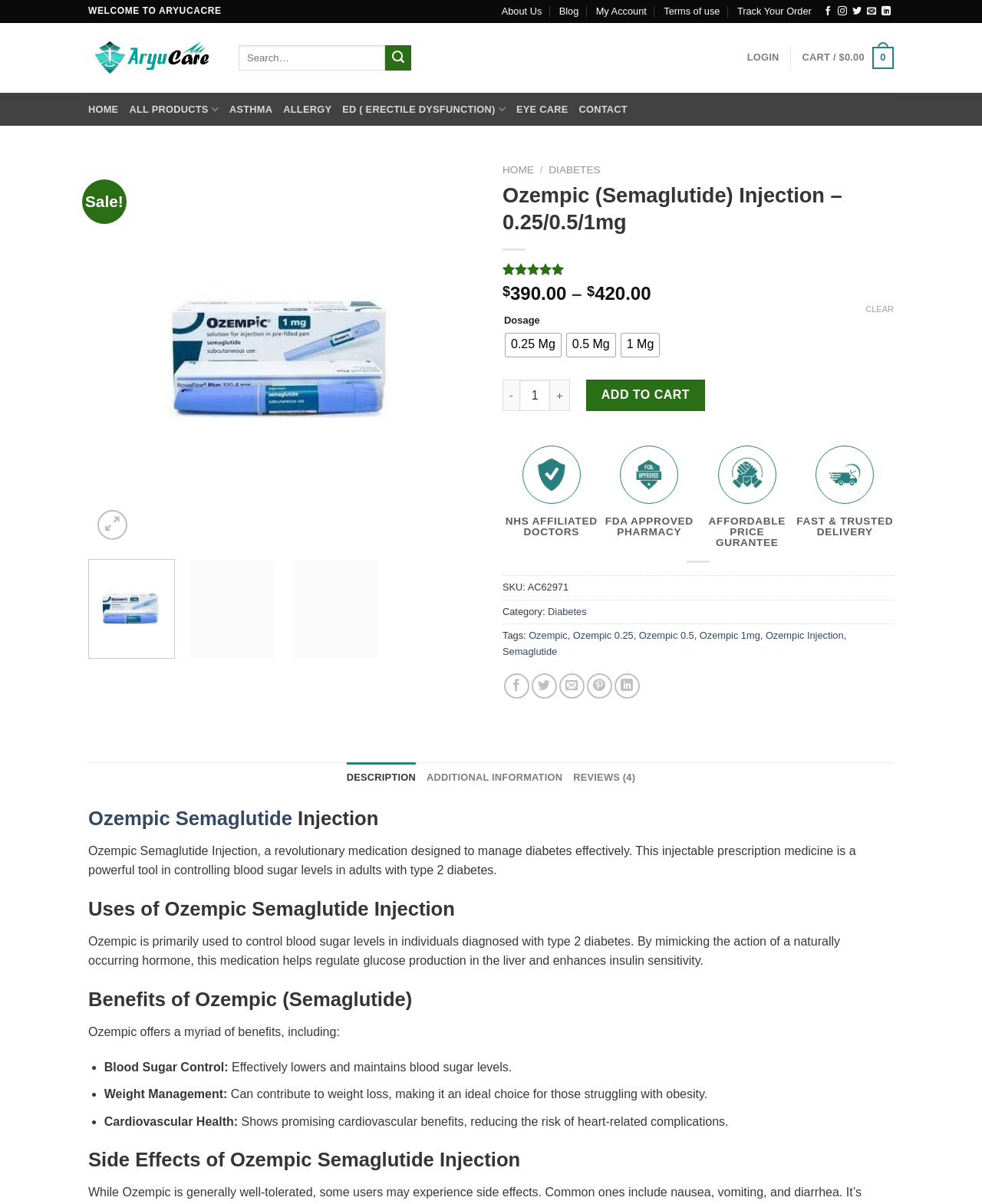Using the description "Ozempic Injection", locate and provide the bounding box of the UI element.

[0.78, 0.523, 0.859, 0.533]